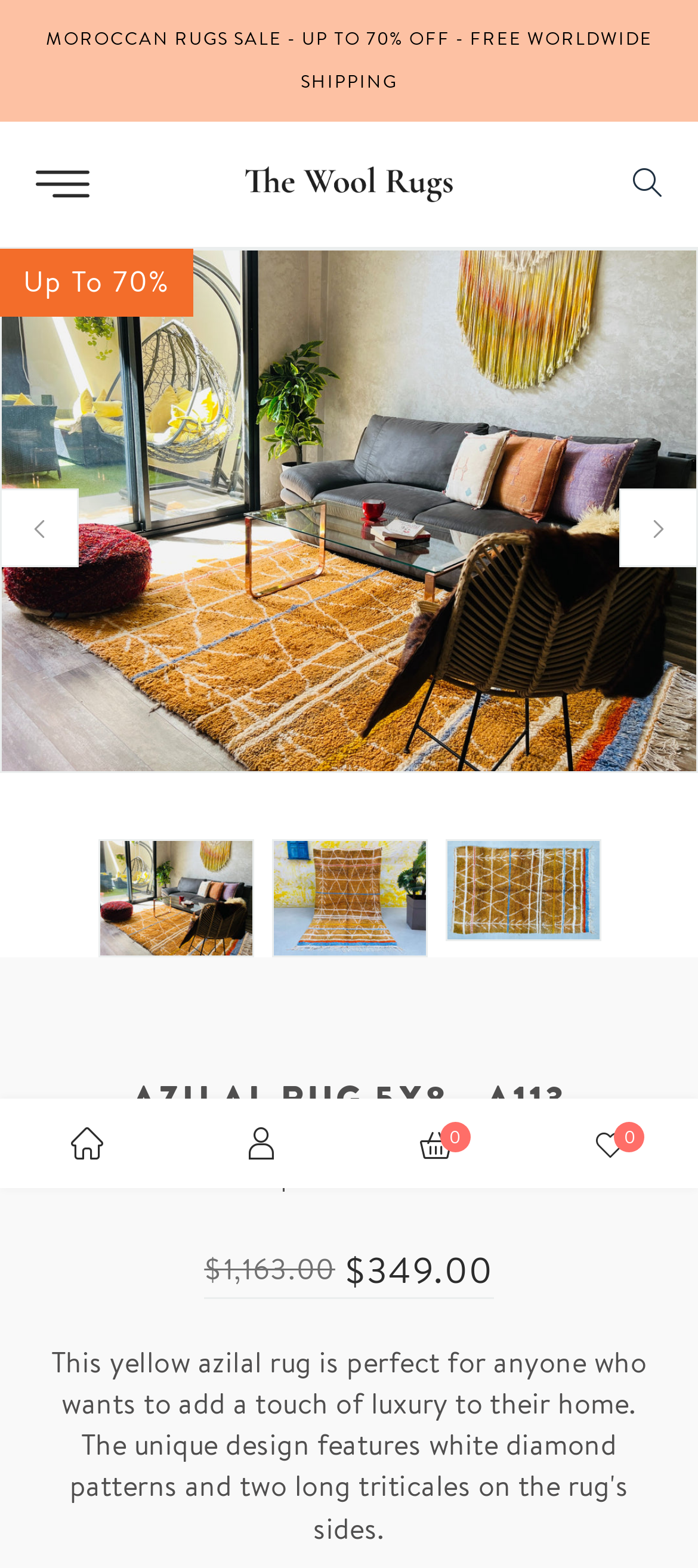Write a detailed summary of the webpage, including text, images, and layout.

This webpage is about a specific Azilal rug, showcasing its details and features. At the top, there is a prominent link to a sale promotion, "MOROCCAN RUGS SALE - UP TO 70% OFF - FREE WORLDWIDE SHIPPING", spanning the entire width of the page. Below this, there is a link to "The Wool Rugs" with an accompanying image.

The main content of the page is dedicated to the Azilal rug, with a large image of the rug taking up most of the page's width. There are three smaller images of the rug, arranged horizontally, each with a link to "Load image into Gallery viewer". These images are positioned below the main image, with the first one on the left, the second in the middle, and the third on the right.

Above the images, there is a heading "AZILAL RUG 5X8 - A113" and a text "HANDMADE IN MOROCCO" positioned below it. The price of the rug is displayed in two parts: the original price "$1,163.00" and the discounted price "$349.00", both placed below the heading.

On the right side of the page, there are four social media links, represented by icons, arranged vertically.